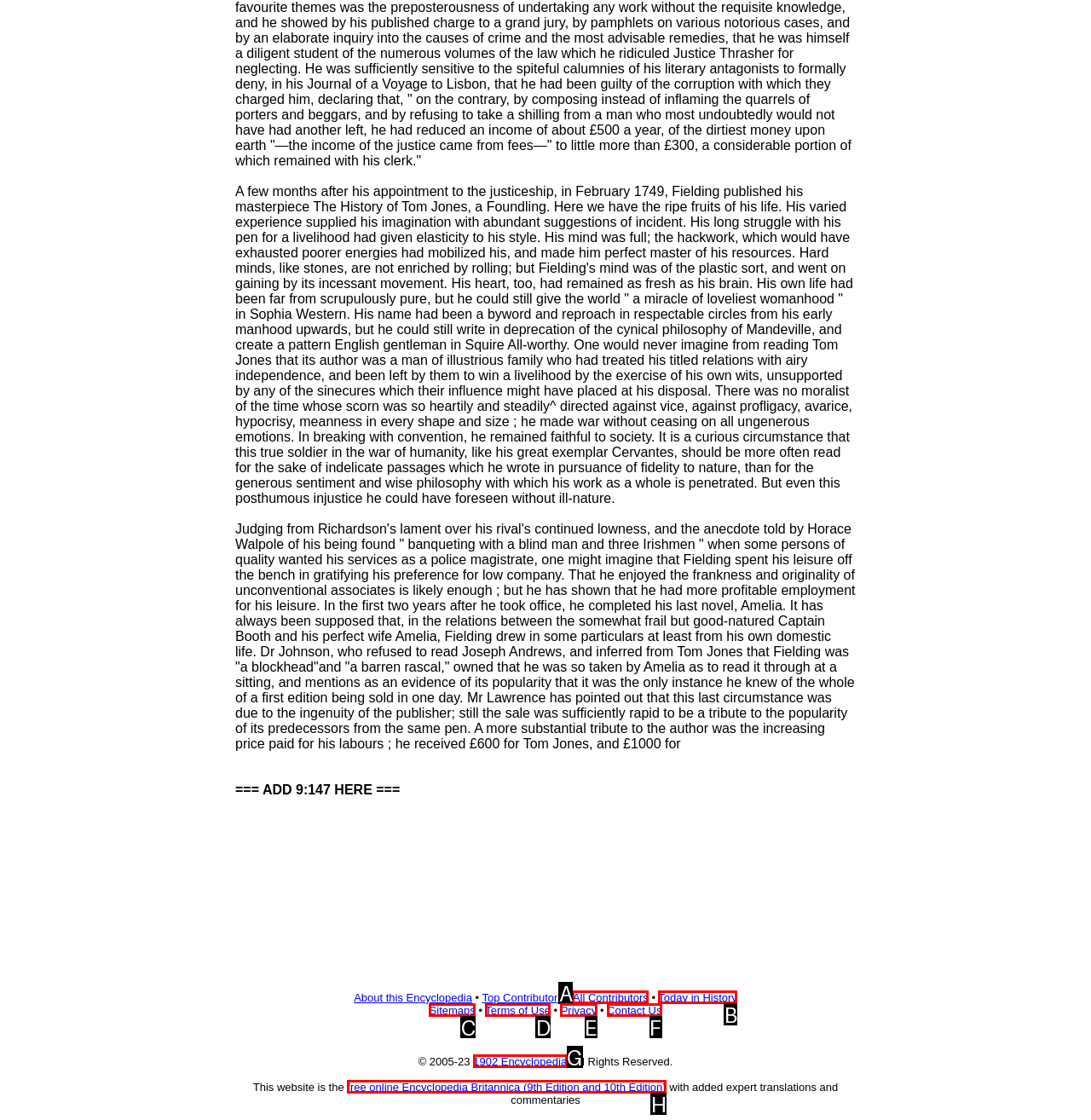Find the HTML element that matches the description: Sitemaps
Respond with the corresponding letter from the choices provided.

C